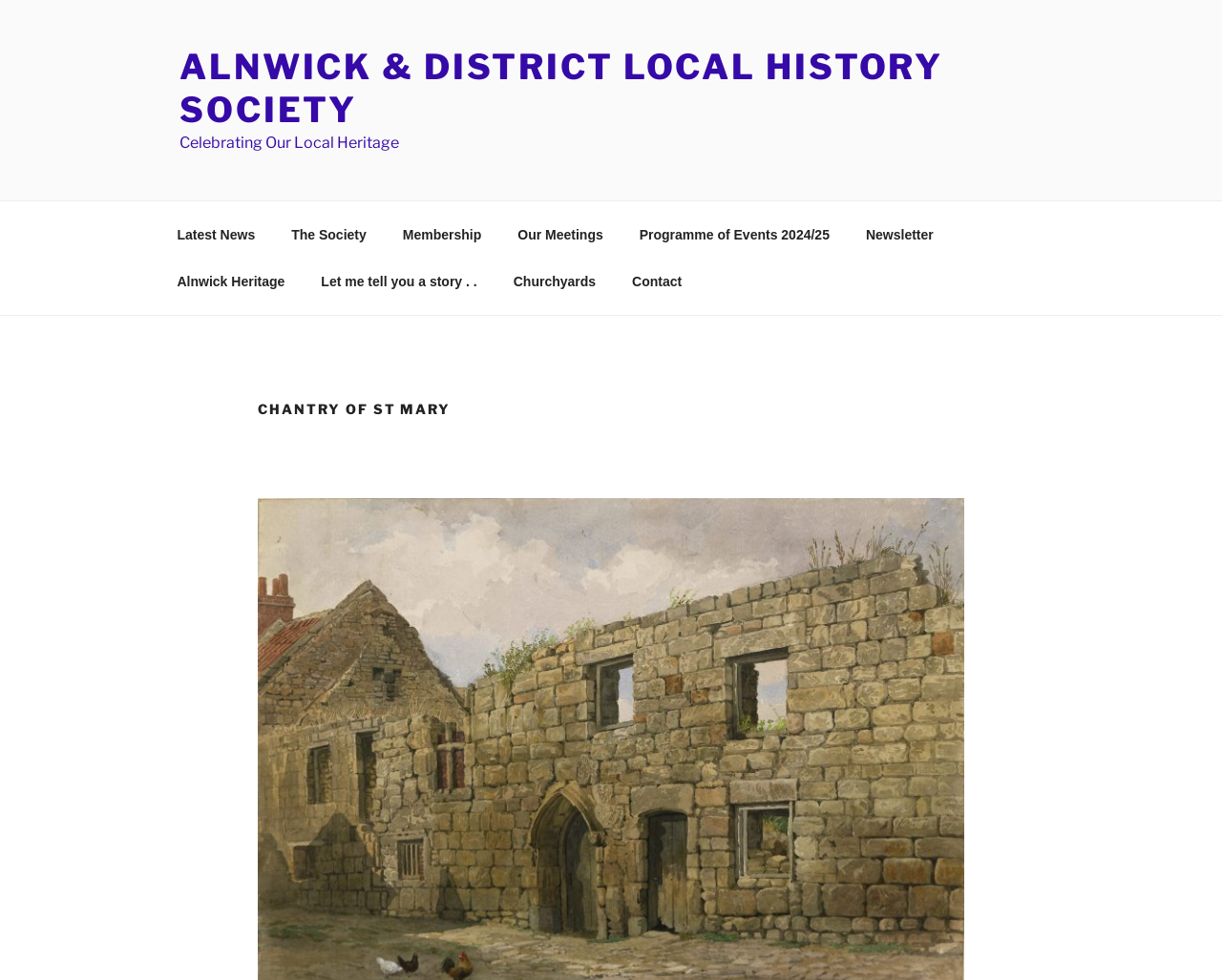Find the bounding box coordinates of the element to click in order to complete this instruction: "explore the programme of events". The bounding box coordinates must be four float numbers between 0 and 1, denoted as [left, top, right, bottom].

[0.51, 0.216, 0.693, 0.263]